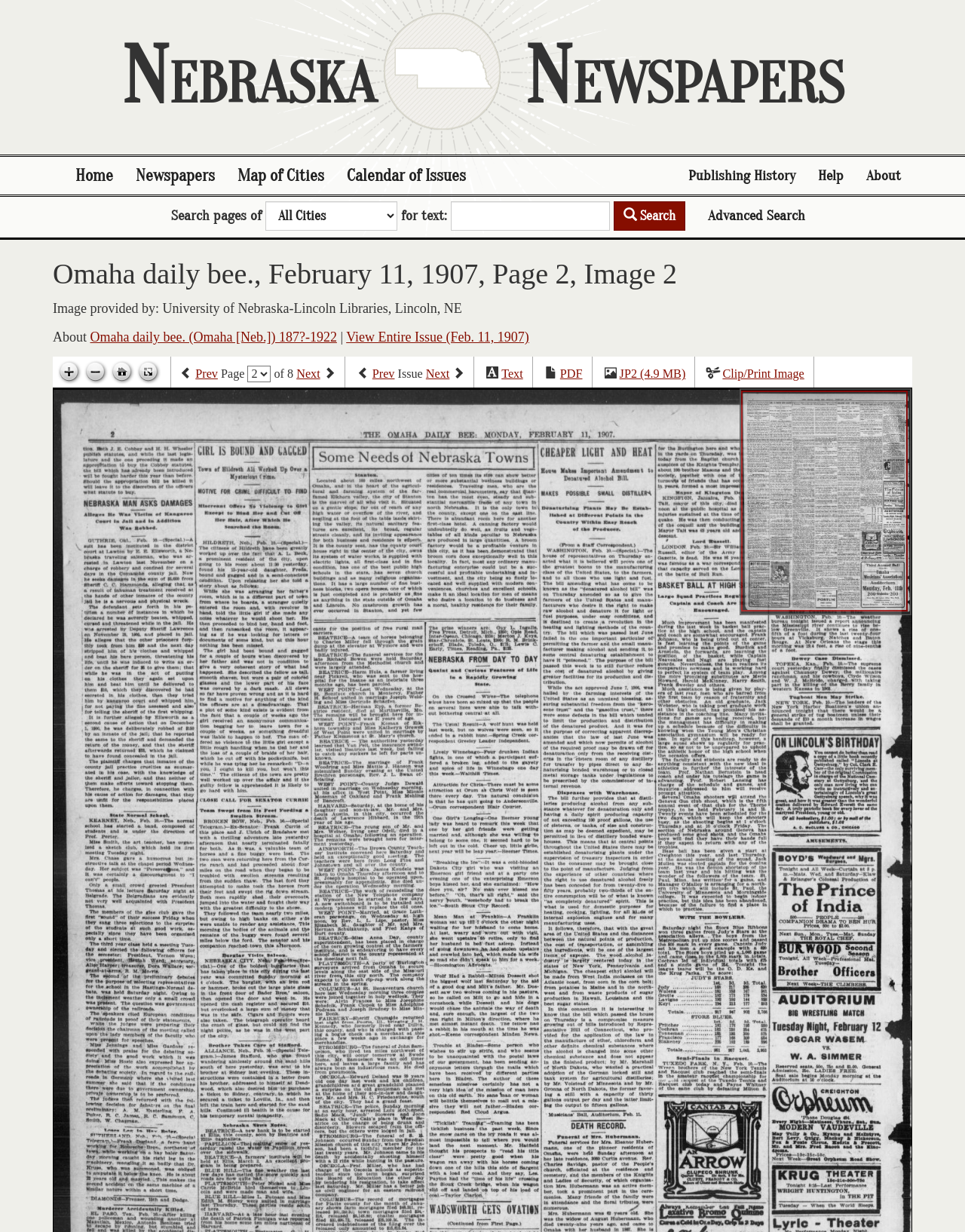Locate the bounding box coordinates of the area that needs to be clicked to fulfill the following instruction: "View entire issue". The coordinates should be in the format of four float numbers between 0 and 1, namely [left, top, right, bottom].

[0.359, 0.268, 0.548, 0.28]